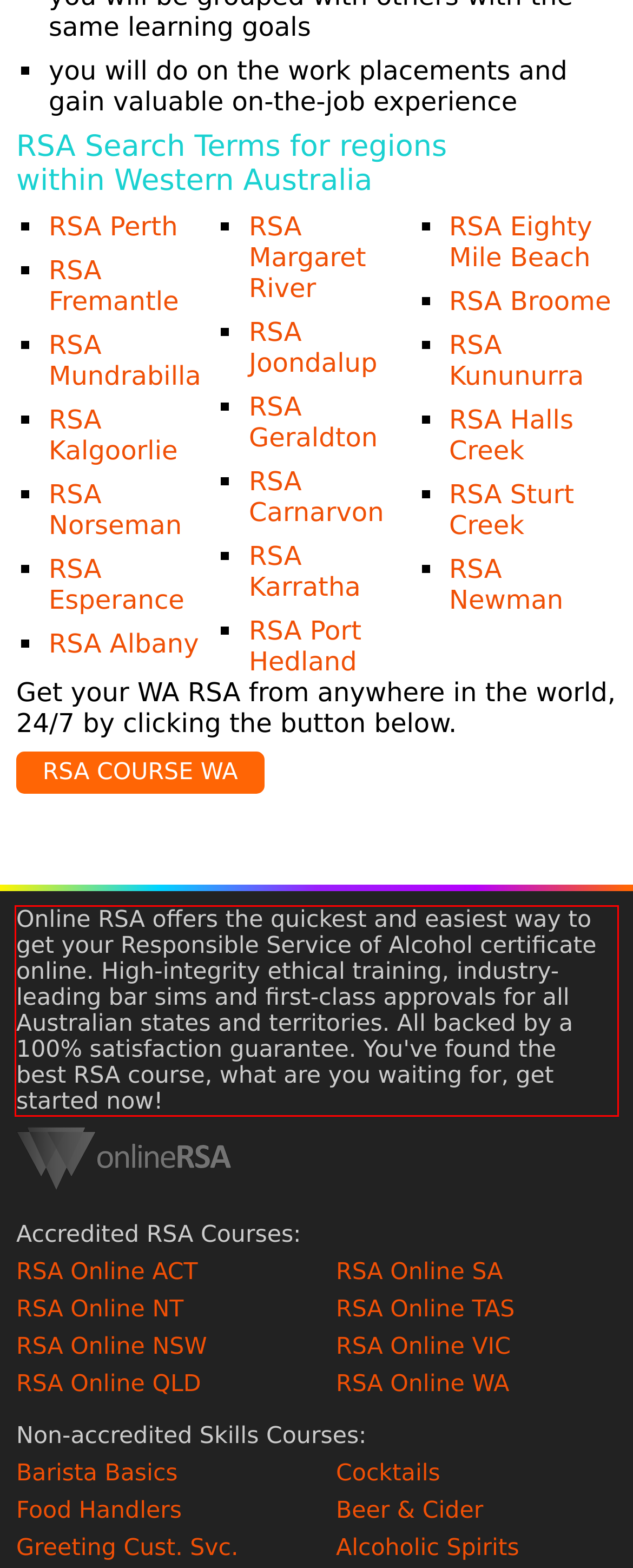By examining the provided screenshot of a webpage, recognize the text within the red bounding box and generate its text content.

Online RSA offers the quickest and easiest way to get your Responsible Service of Alcohol certificate online. High-integrity ethical training, industry-leading bar sims and first-class approvals for all Australian states and territories. All backed by a 100% satisfaction guarantee. You've found the best RSA course, what are you waiting for, get started now!